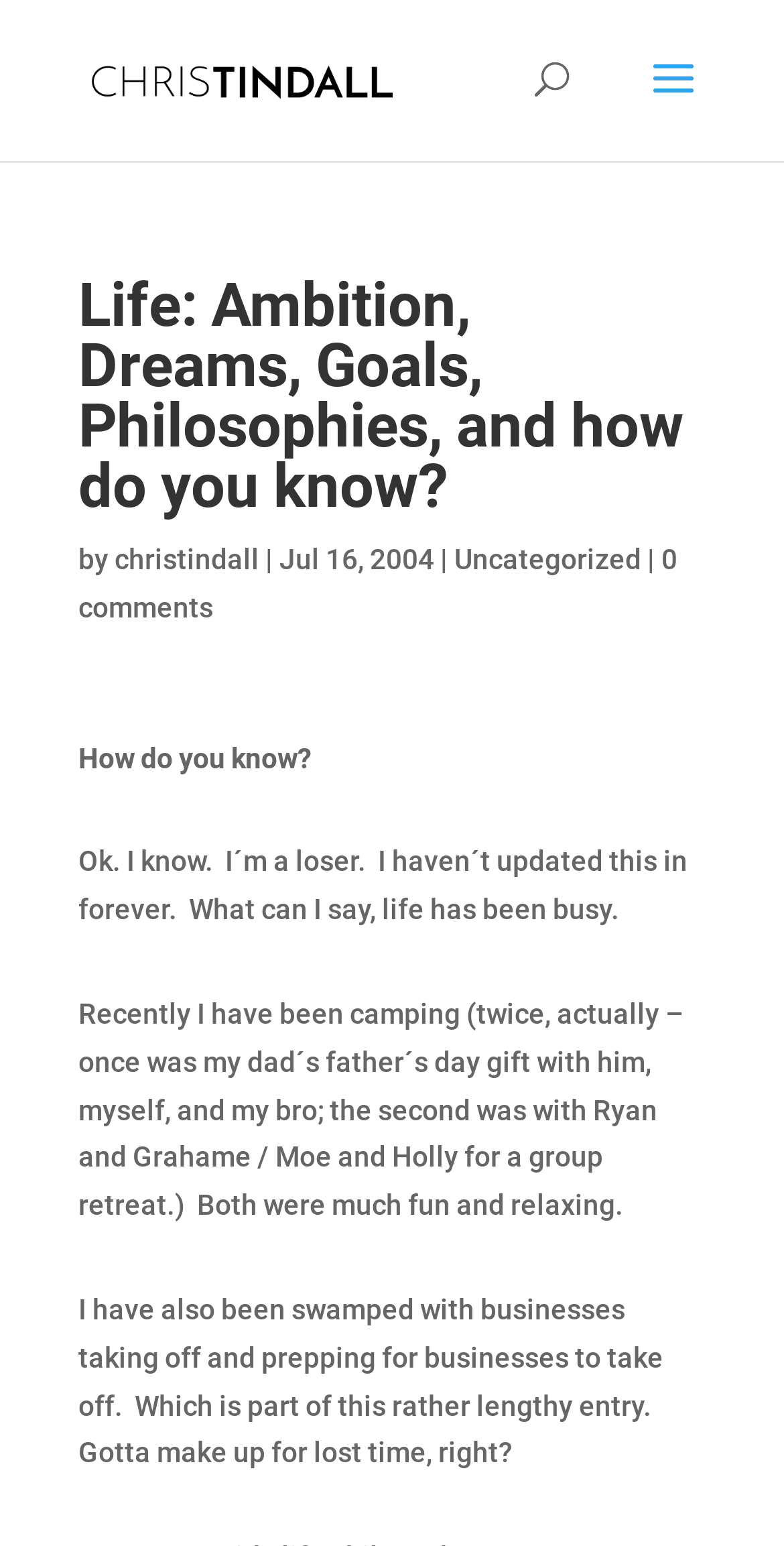What is the date of this blog post?
Refer to the image and give a detailed response to the question.

The date of this blog post is Jul 16, 2004, which is mentioned in the text next to the author's name.